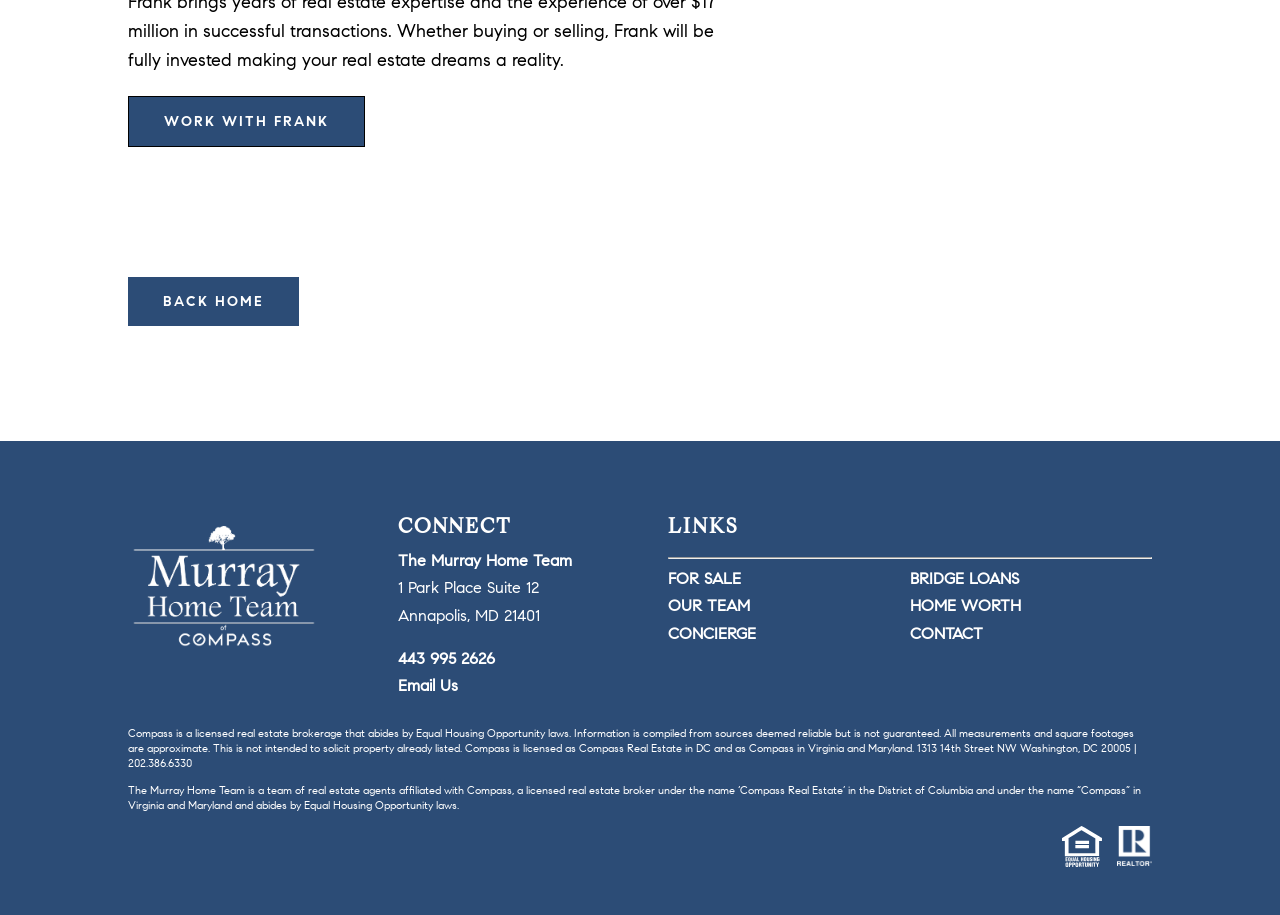What are the links available under the 'LINKS' section?
Please elaborate on the answer to the question with detailed information.

I found the answer by looking at the link elements under the 'LINKS' section, which are located at [0.522, 0.625, 0.579, 0.643], [0.522, 0.655, 0.586, 0.673], [0.522, 0.685, 0.591, 0.702], [0.711, 0.625, 0.796, 0.643], [0.711, 0.655, 0.798, 0.673], and [0.711, 0.685, 0.768, 0.702] respectively.